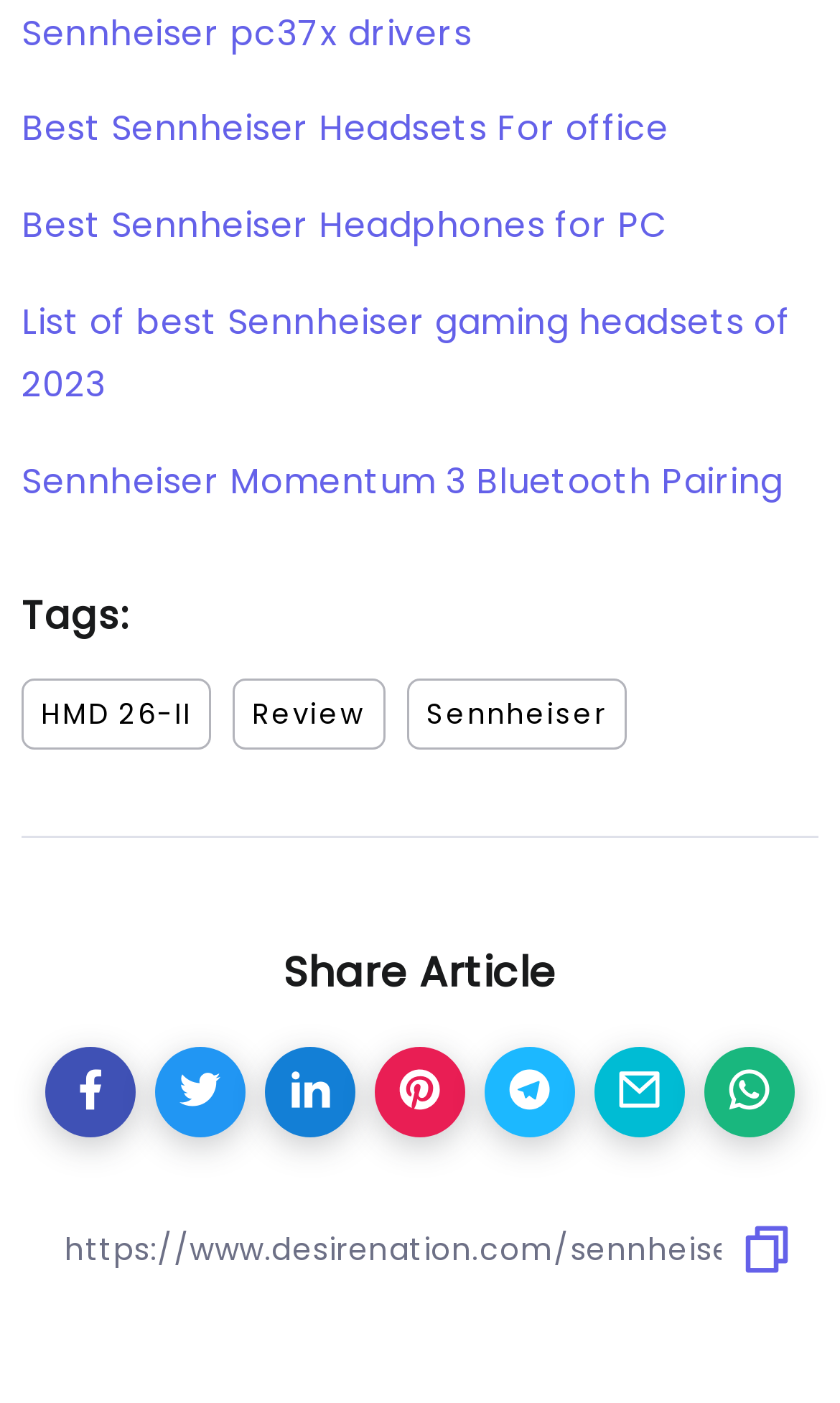How many social media sharing links are available on the webpage?
Please ensure your answer to the question is detailed and covers all necessary aspects.

The webpage has six social media sharing links, represented by icons with bounding box coordinates [0.053, 0.746, 0.162, 0.811], [0.184, 0.746, 0.293, 0.811], [0.315, 0.746, 0.424, 0.811], [0.446, 0.746, 0.554, 0.811], [0.576, 0.746, 0.685, 0.811], and [0.707, 0.746, 0.816, 0.811], allowing users to share the content on different social media platforms.